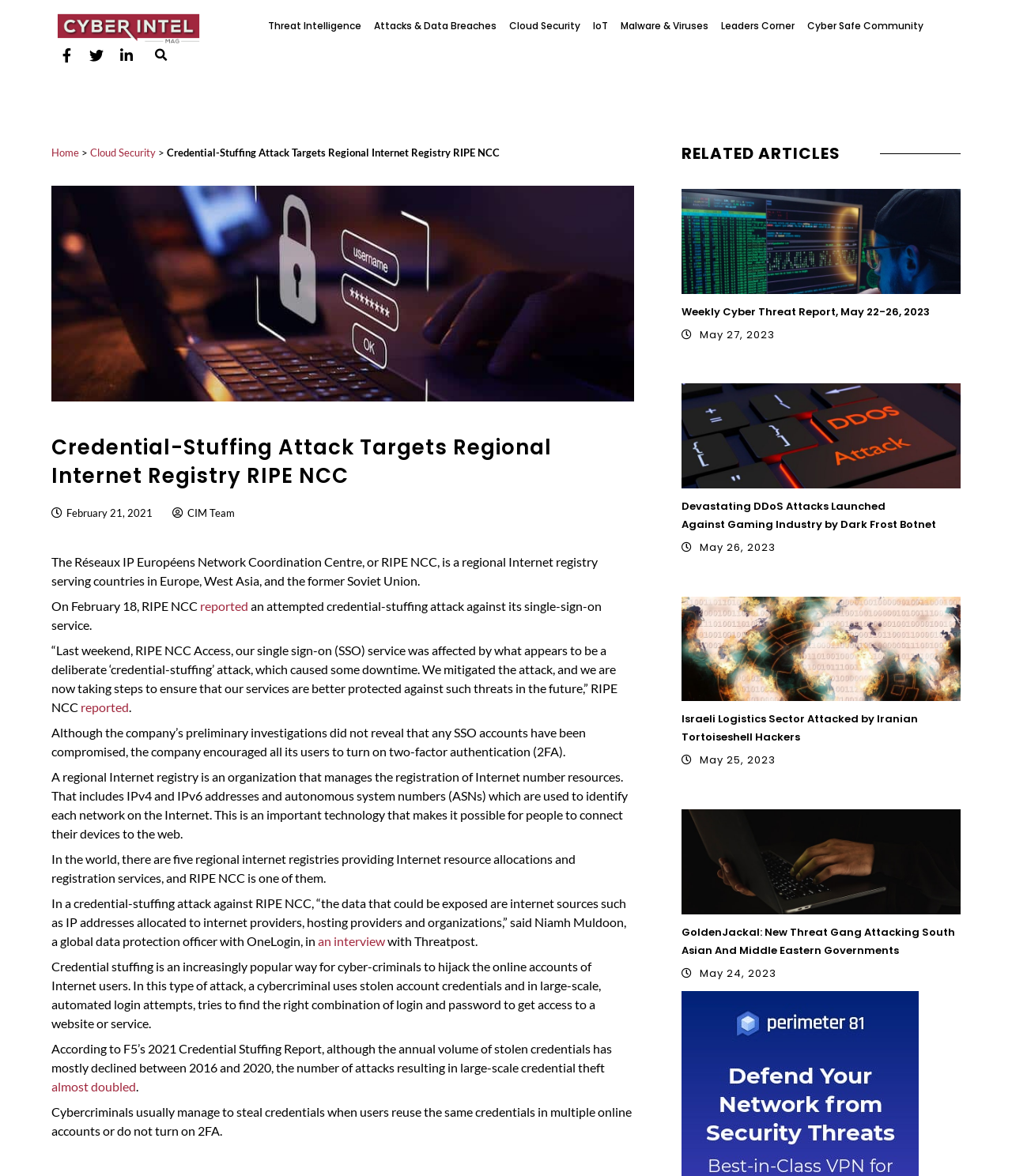What type of attack was attempted against RIPE NCC?
Refer to the screenshot and respond with a concise word or phrase.

Credential-stuffing attack